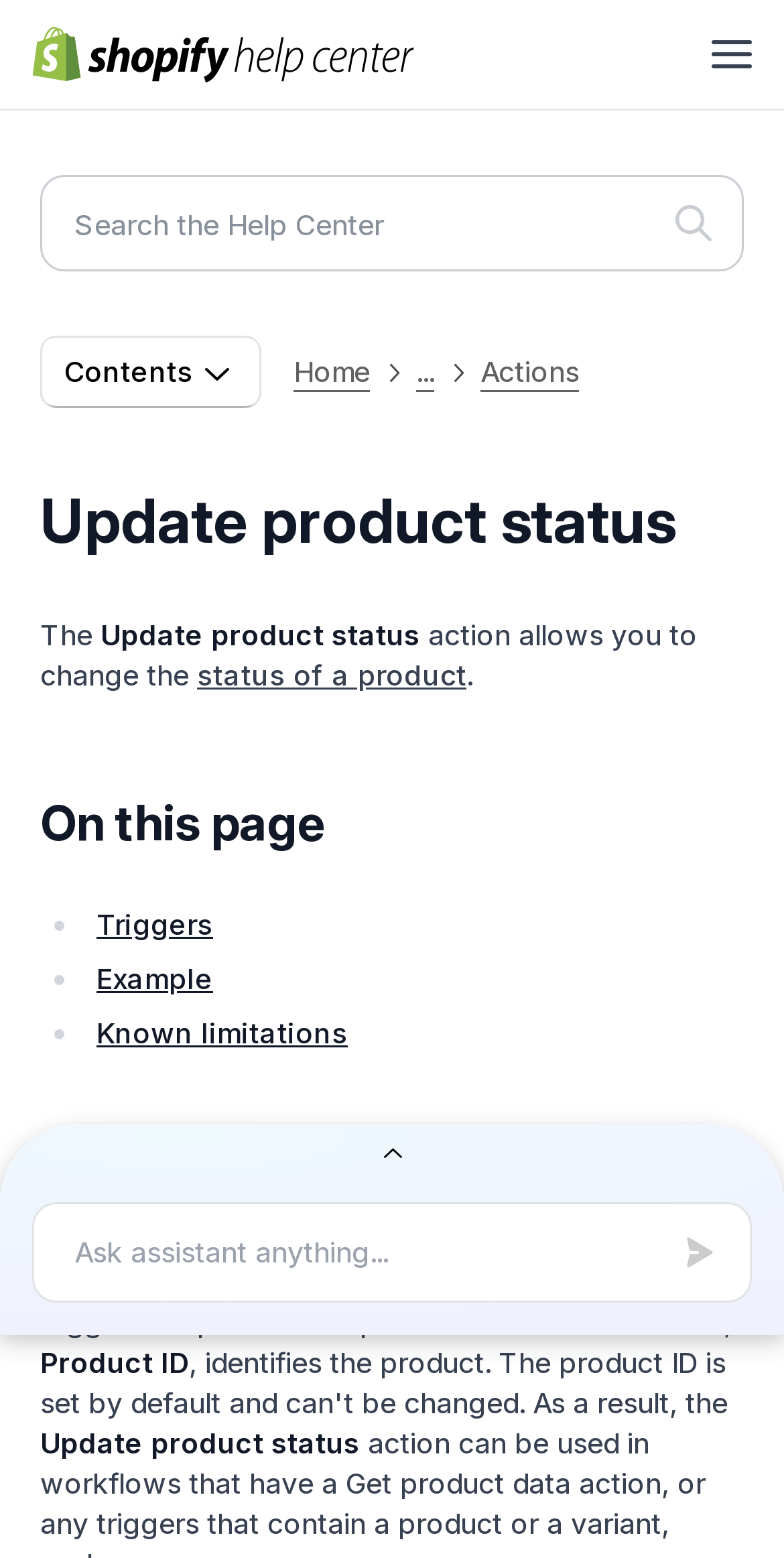Extract the text of the main heading from the webpage.

Update product status